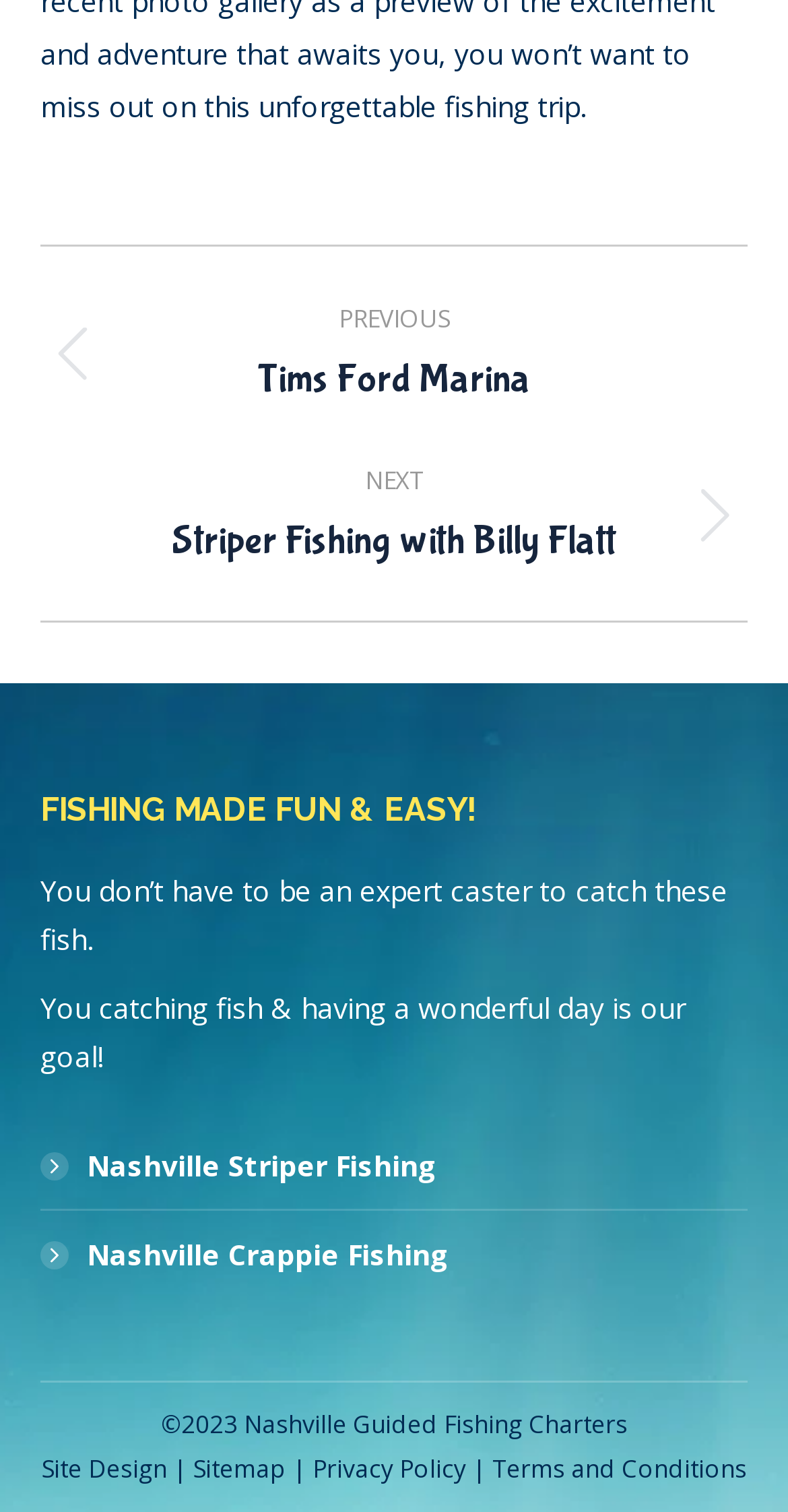Please find the bounding box coordinates for the clickable element needed to perform this instruction: "Go to next album".

[0.051, 0.303, 0.949, 0.377]